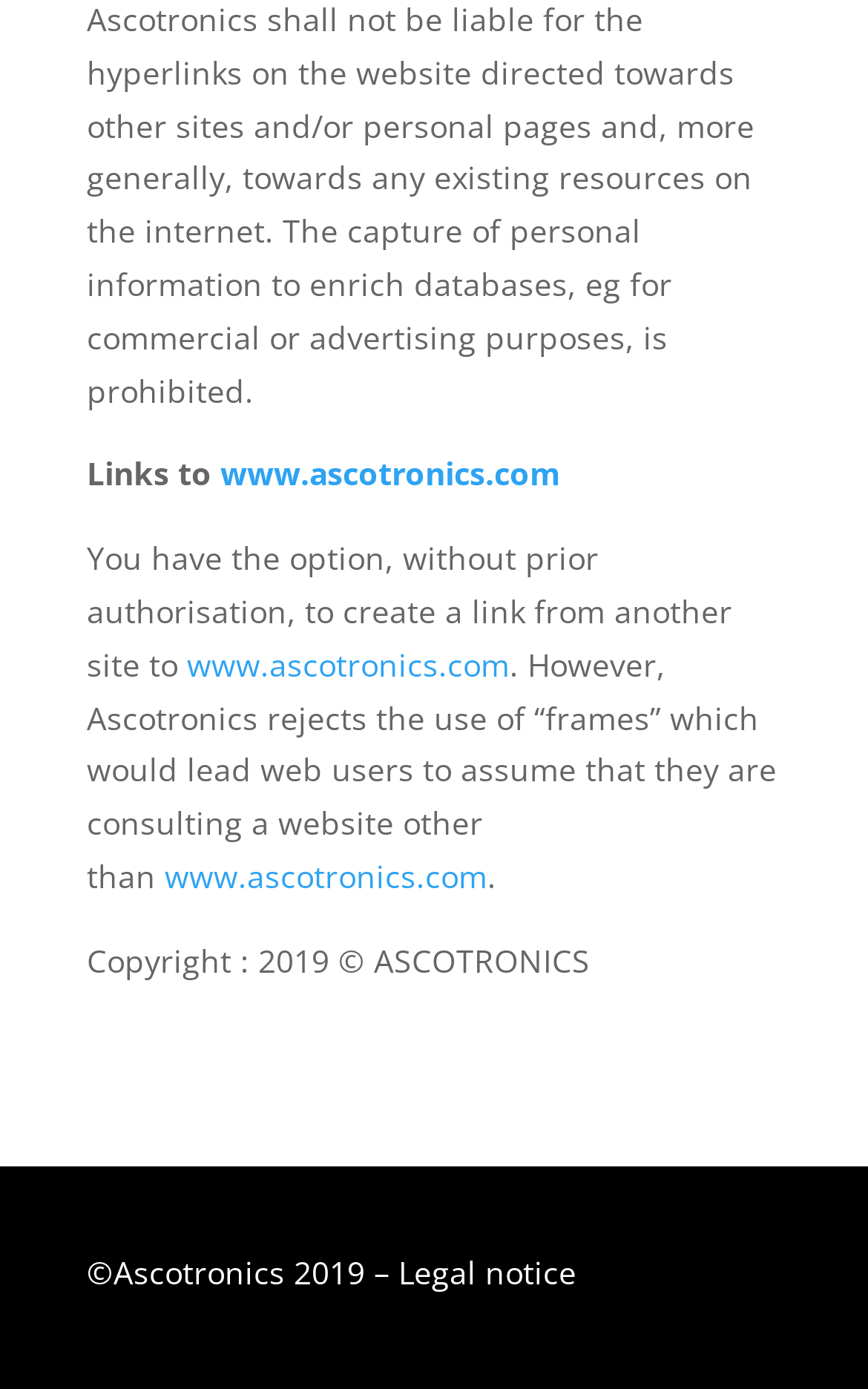Carefully examine the image and provide an in-depth answer to the question: What is the restriction on linking to this website?

The restriction on linking to this website is mentioned in the text, where it says 'However, Ascotronics rejects the use of “frames” which would lead web users to assume that they are consulting a website other than'.